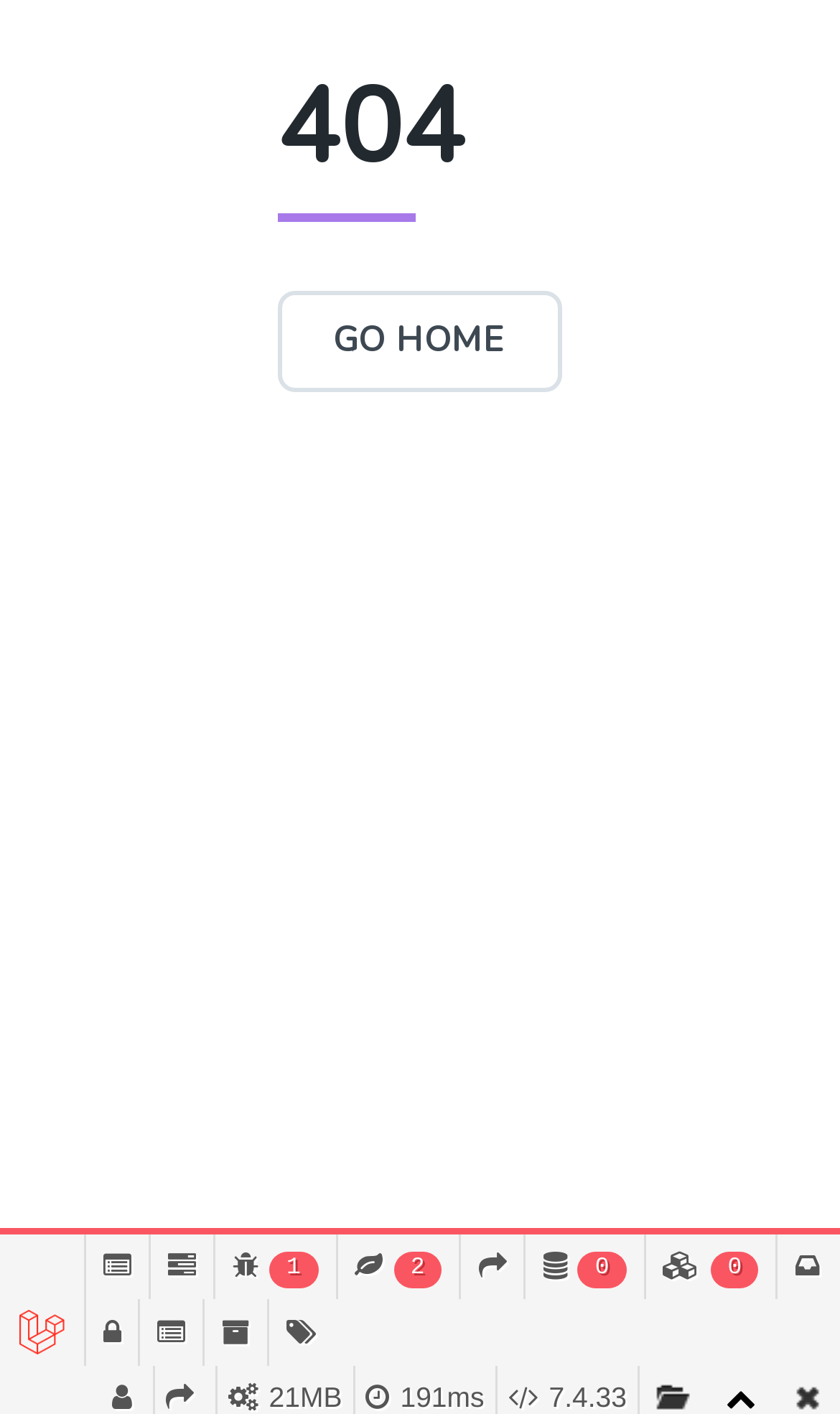Respond with a single word or phrase:
How many icons are displayed at the bottom of the page?

9